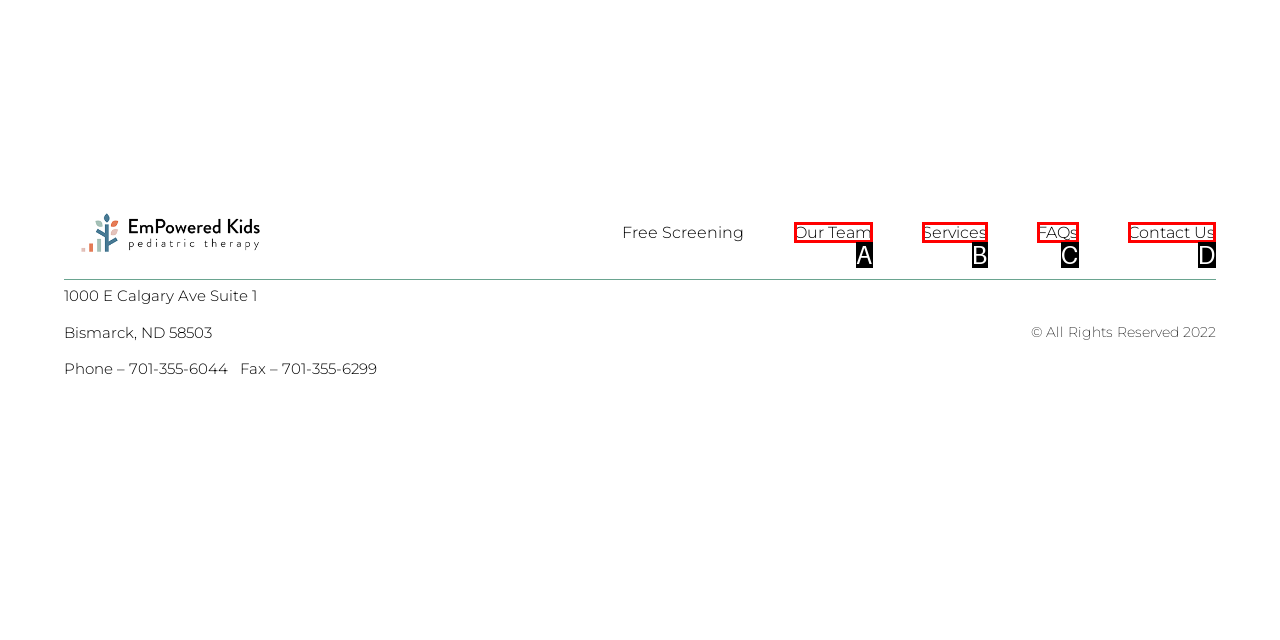Based on the description: Services, identify the matching lettered UI element.
Answer by indicating the letter from the choices.

B